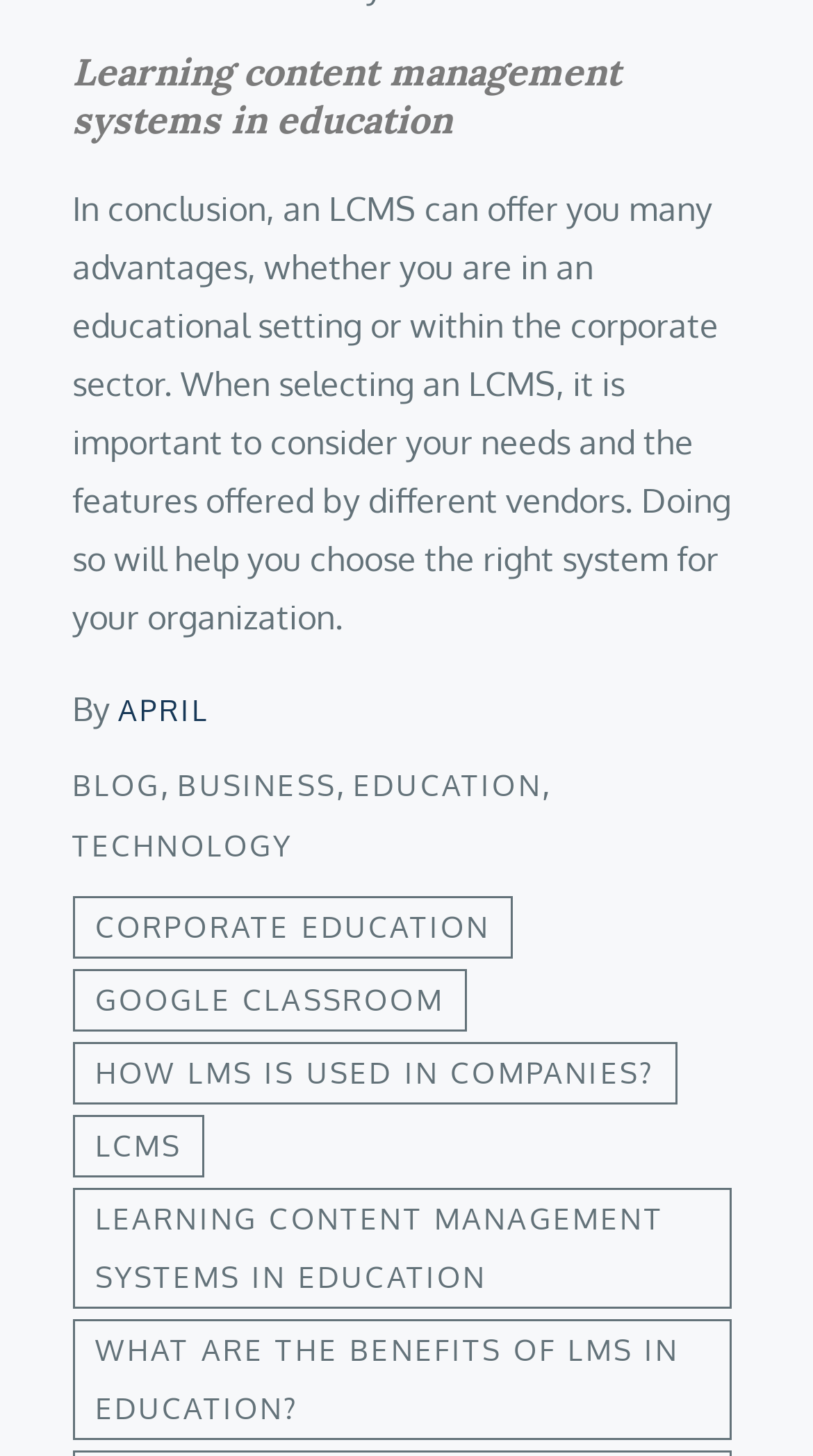Please identify the bounding box coordinates of the element that needs to be clicked to perform the following instruction: "Read about learning content management systems in education".

[0.088, 0.033, 0.912, 0.1]